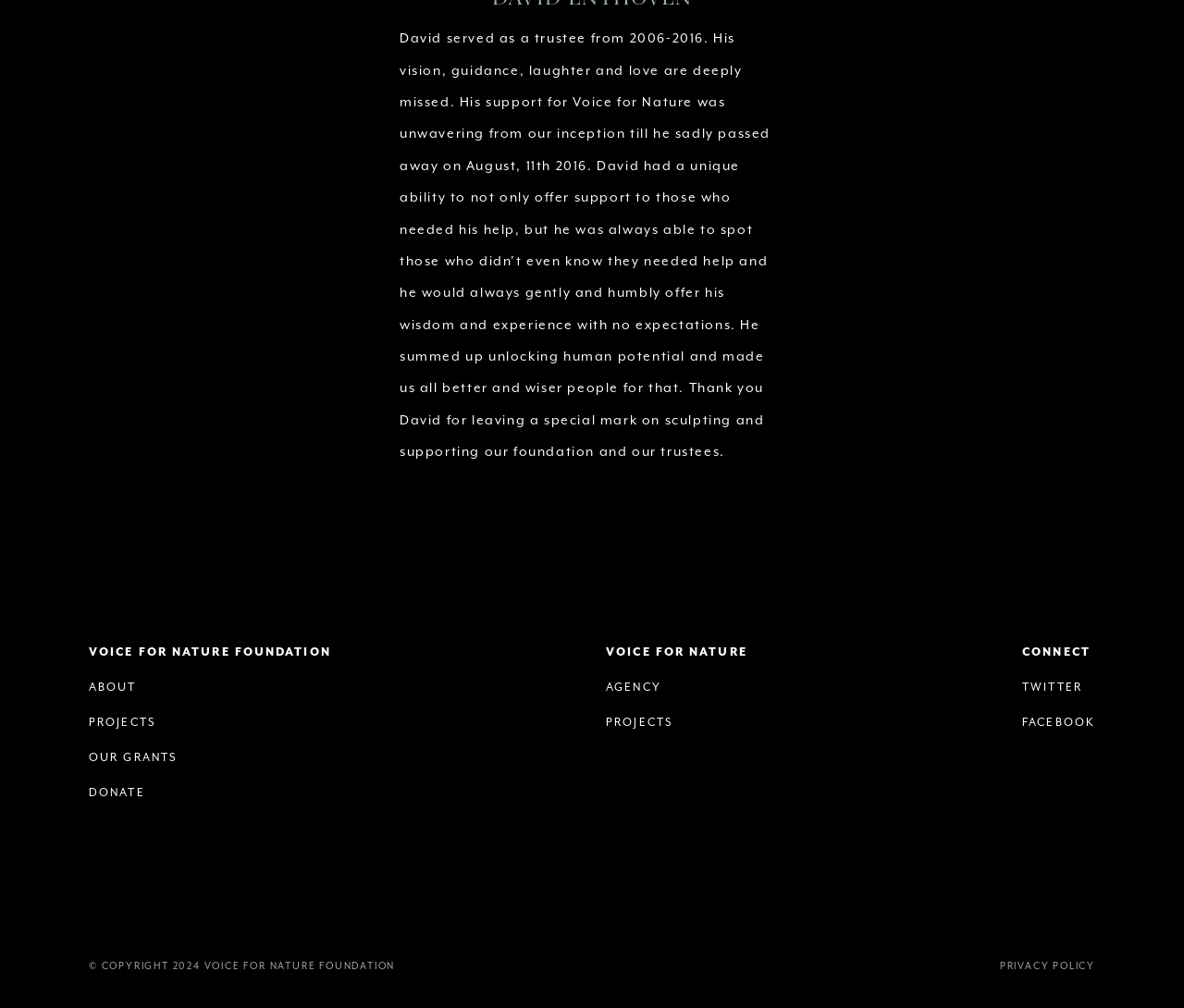Specify the bounding box coordinates of the element's region that should be clicked to achieve the following instruction: "view PRIVACY POLICY". The bounding box coordinates consist of four float numbers between 0 and 1, in the format [left, top, right, bottom].

[0.844, 0.952, 0.925, 0.963]